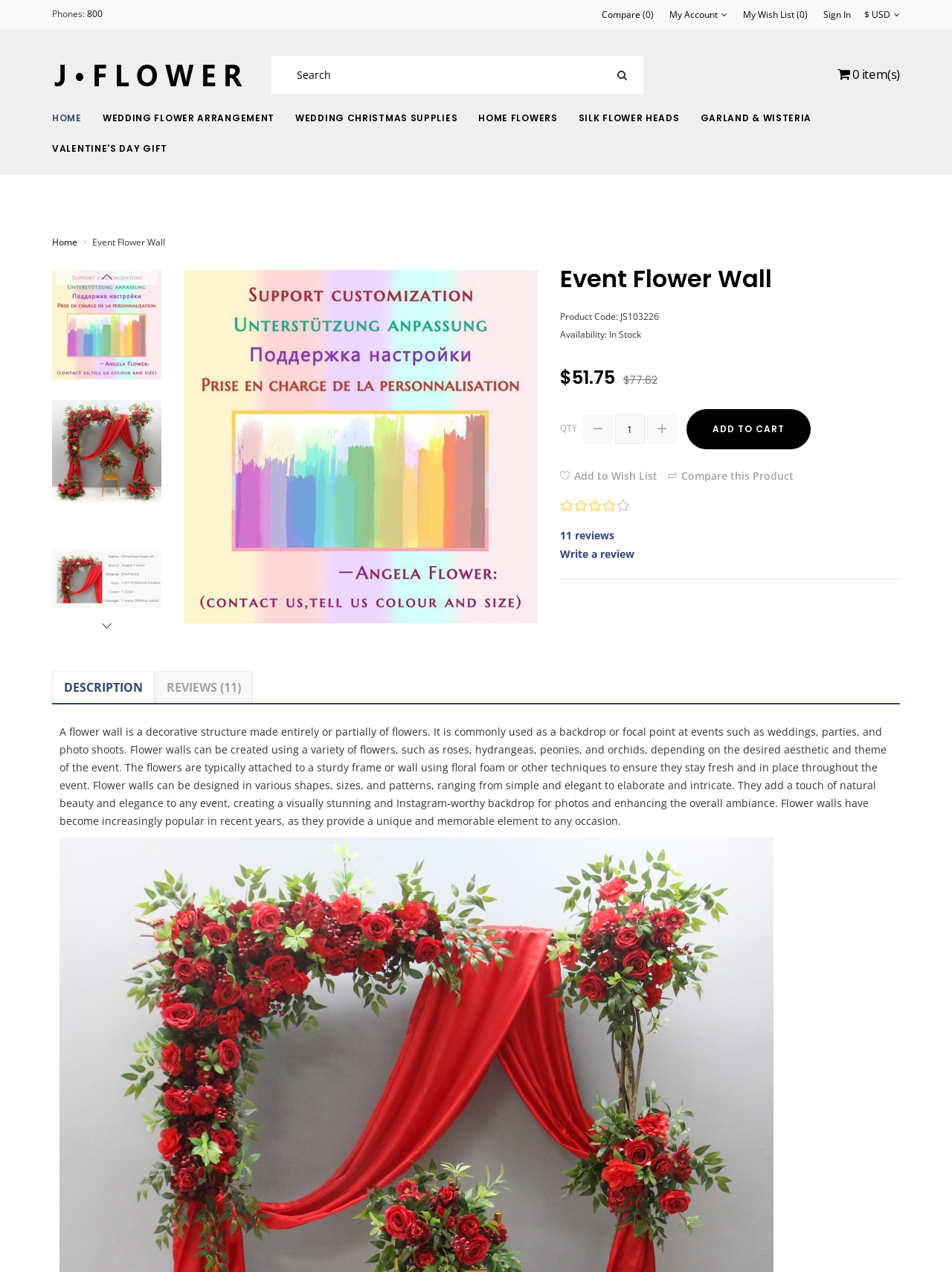Find the bounding box coordinates for the element described here: "parent_node: QTY ADD TO CART".

[0.612, 0.326, 0.643, 0.349]